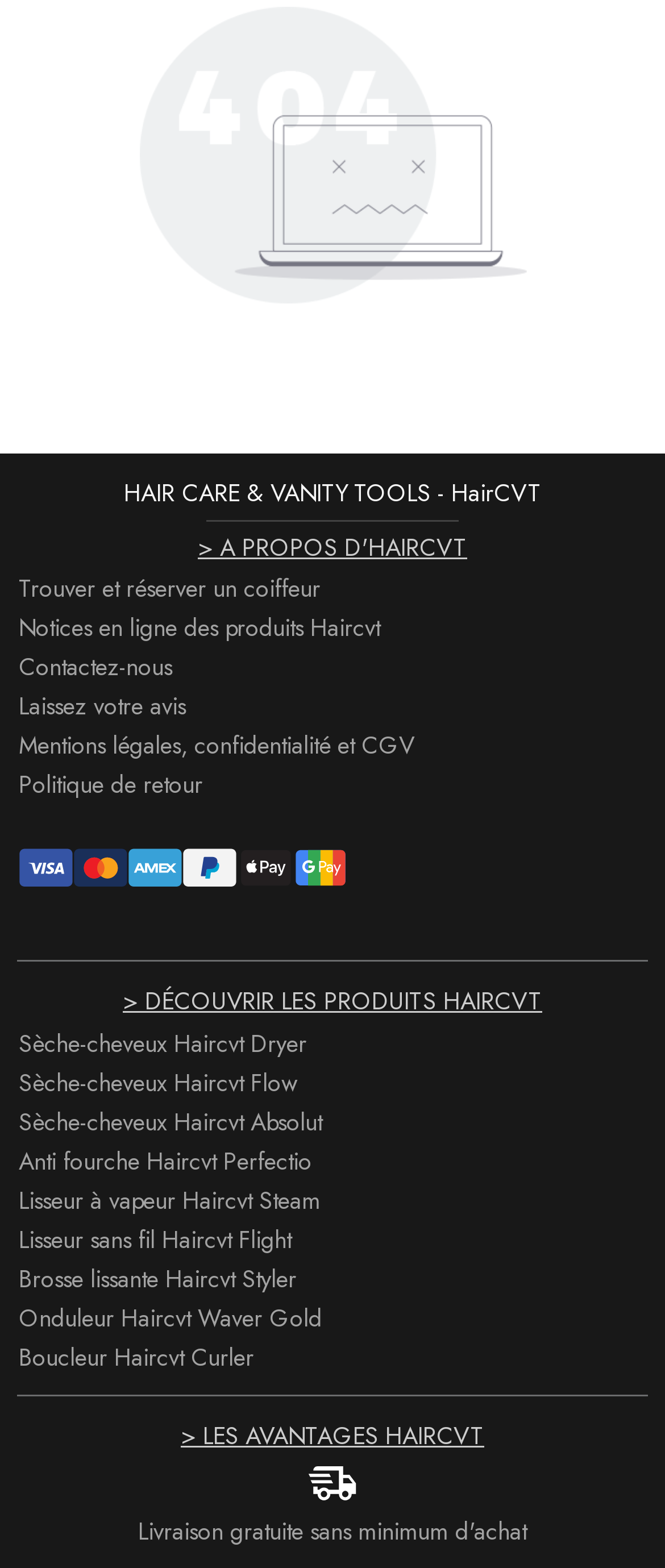Determine the bounding box coordinates for the HTML element described here: "Brosse lissante Haircvt Styler".

[0.028, 0.804, 0.446, 0.826]